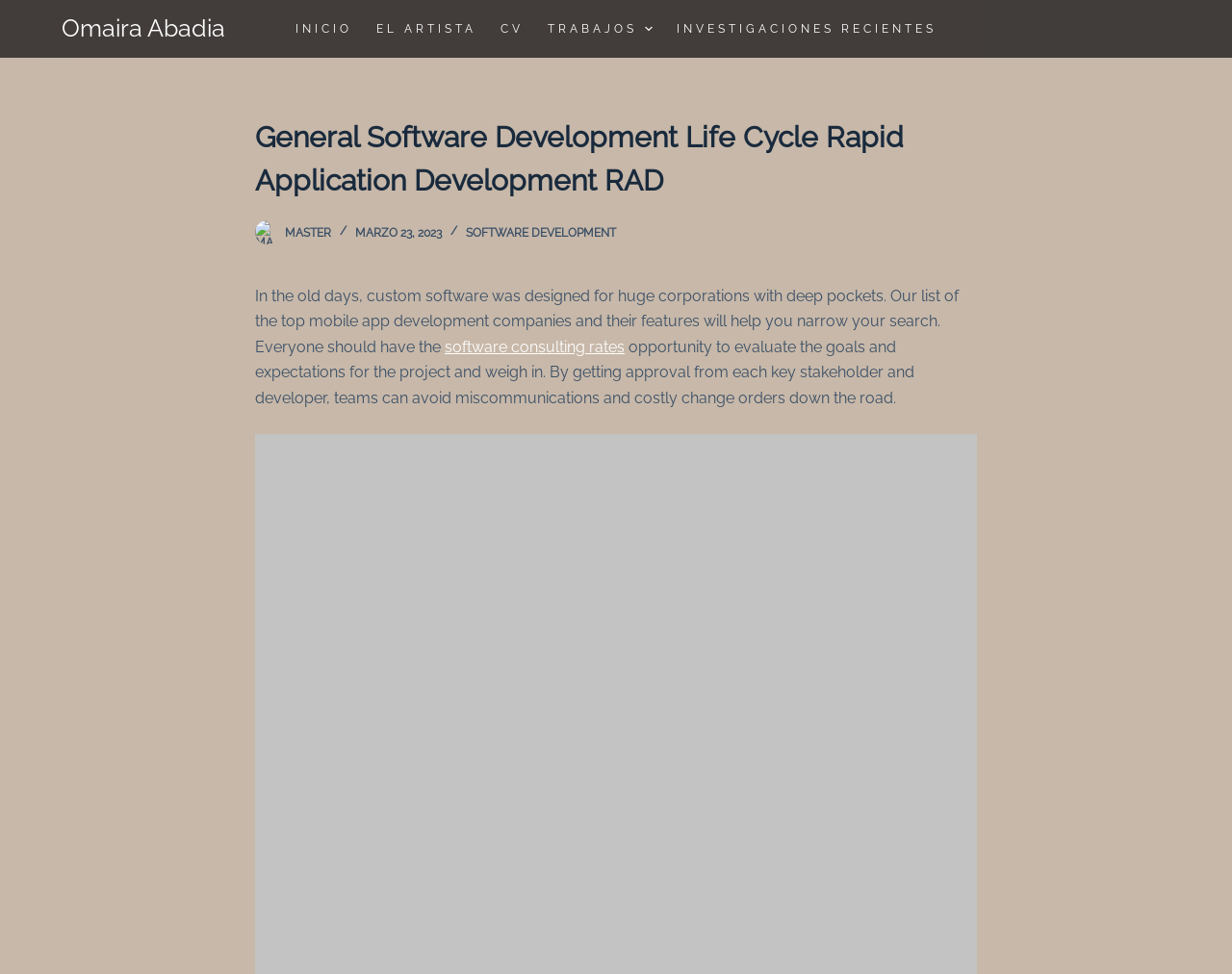Can you find and generate the webpage's heading?

General Software Development Life Cycle Rapid Application Development RAD